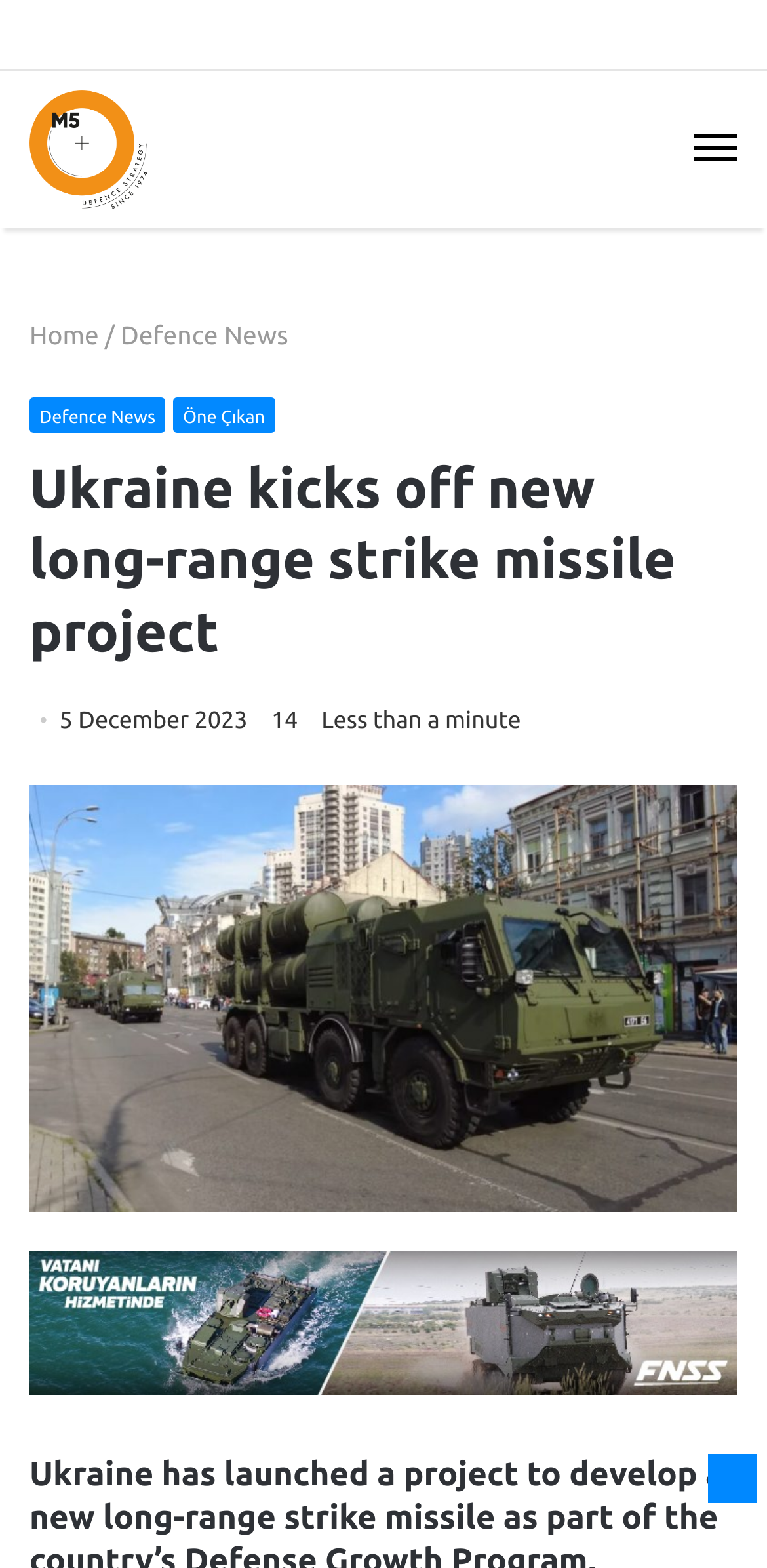Please locate the UI element described by "Home" and provide its bounding box coordinates.

[0.038, 0.206, 0.129, 0.223]